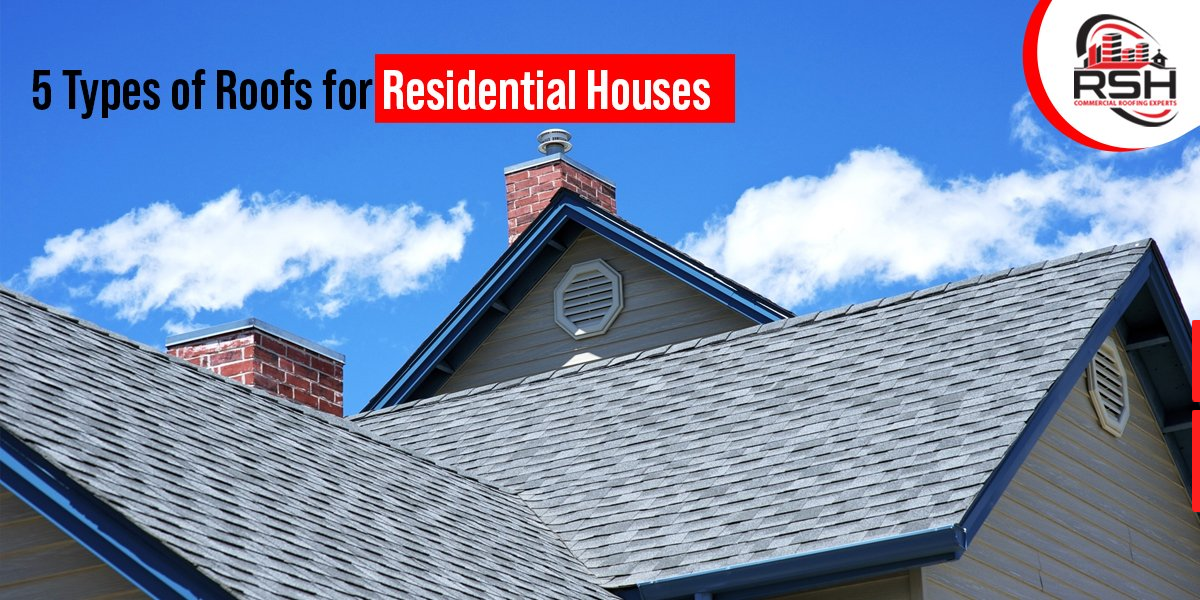Elaborate on all the elements present in the image.

This image showcases an inviting view of a residential roof, featuring a classic design with gray shingles and decorative elements, perfectly framed against a bright blue sky dotted with fluffy white clouds. Prominently displayed above the roof is the bold title, "5 Types of Roofs for Residential Houses," emphasizing the importance of selecting the right roofing style. The roof's various components, including a charming chimney and ventilation feature, highlight its functionality and aesthetic appeal. The image is branded with the RSH logo, indicating expertise in roofing services, making it a relevant visual for homeowners considering roofing options.